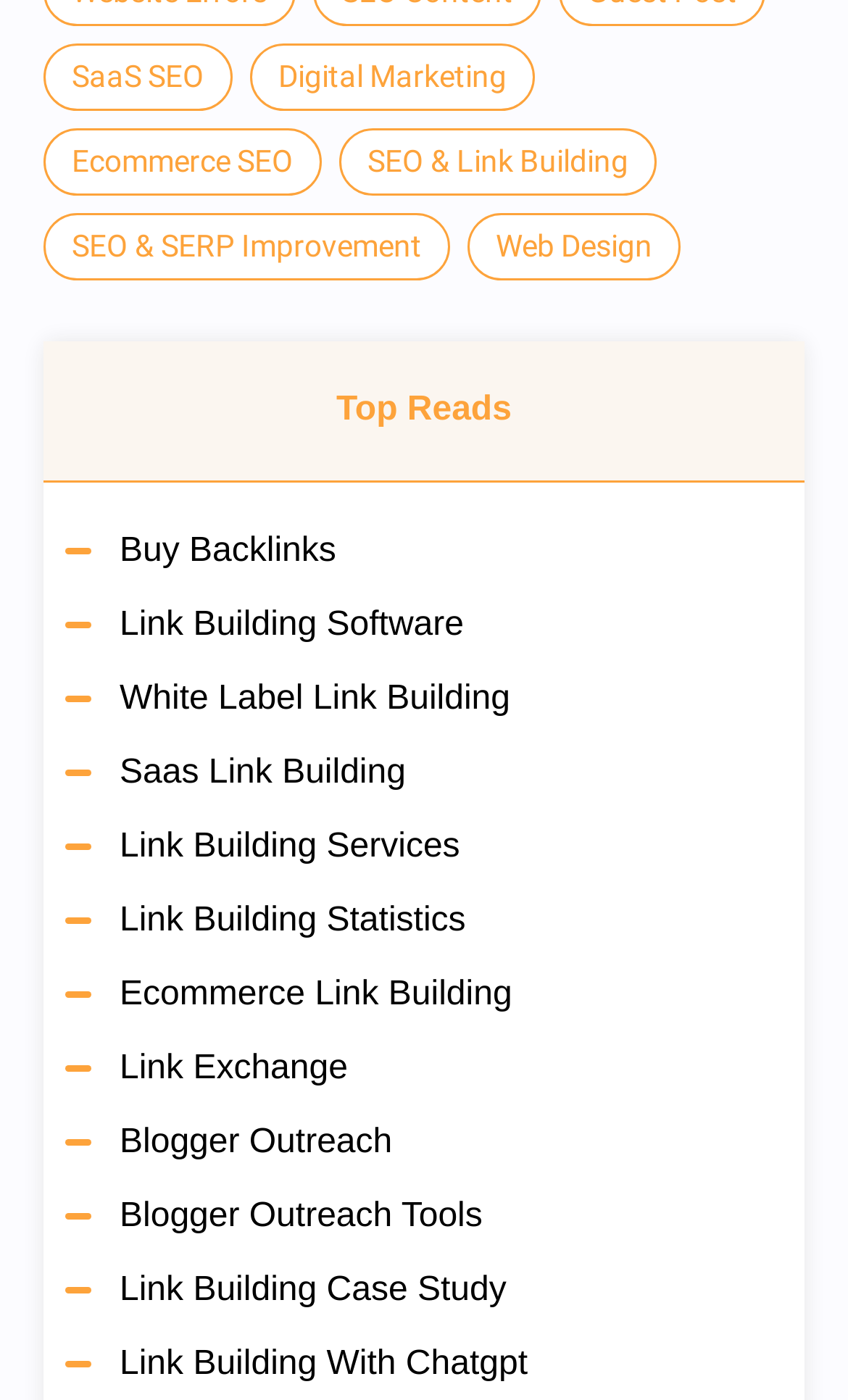What is the last link on the 'Top Reads' tab?
Answer the question based on the image using a single word or a brief phrase.

Link Building With Chatgpt